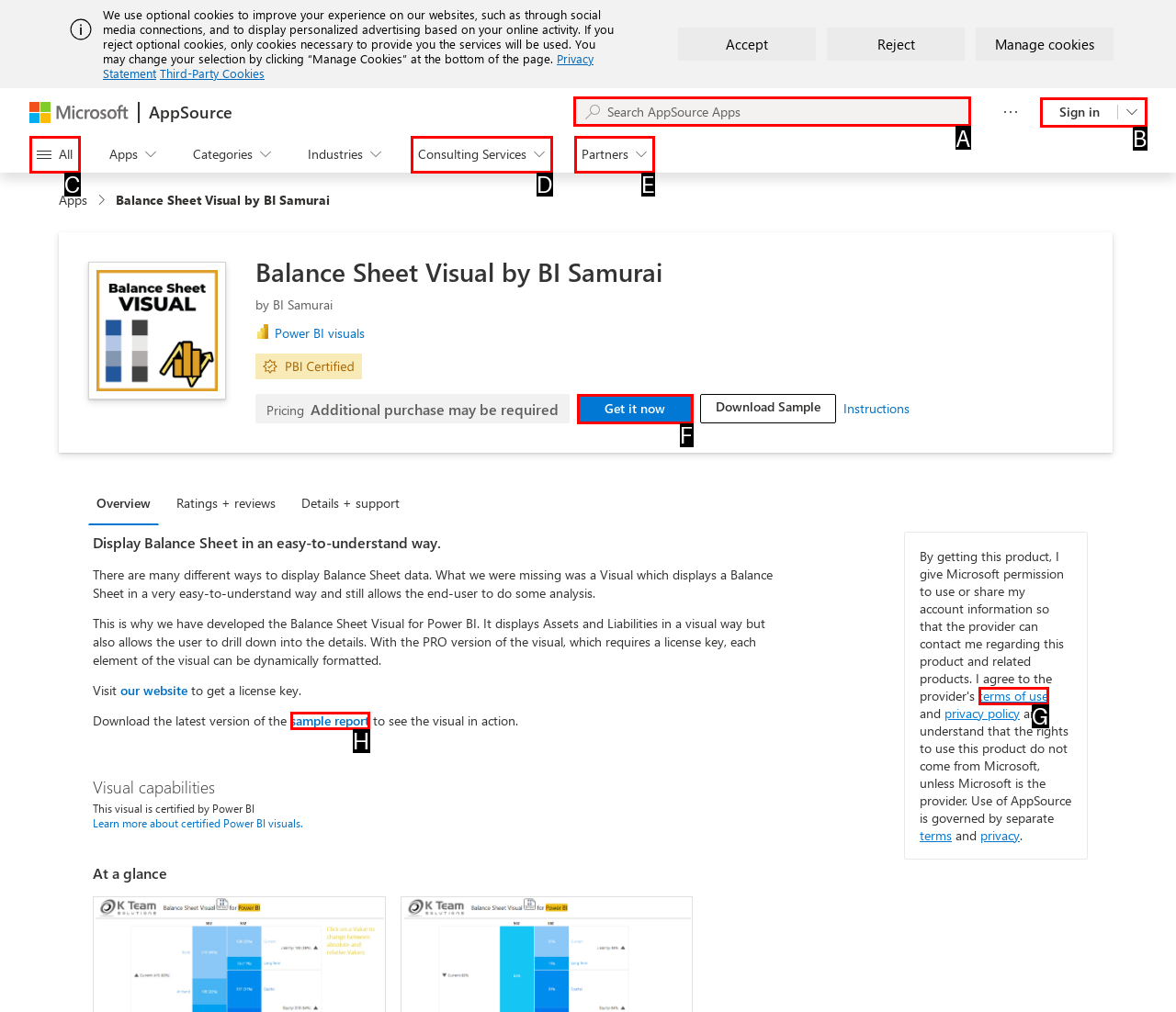Determine which UI element you should click to perform the task: Search AppSource Apps
Provide the letter of the correct option from the given choices directly.

A